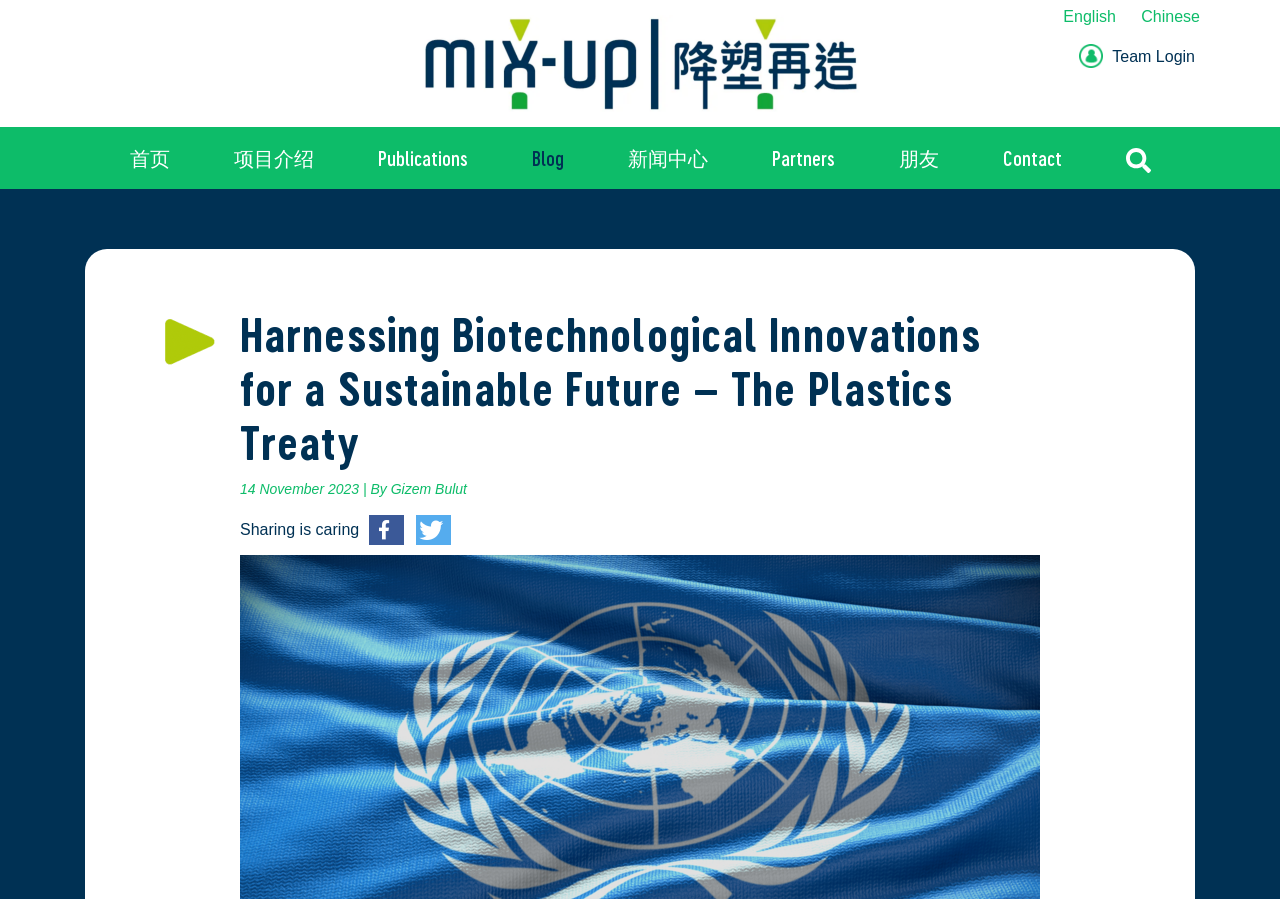Find the UI element described as: "aria-label="在Twitter上分享" title="在Twitter上分享"" and predict its bounding box coordinates. Ensure the coordinates are four float numbers between 0 and 1, [left, top, right, bottom].

[0.325, 0.572, 0.353, 0.606]